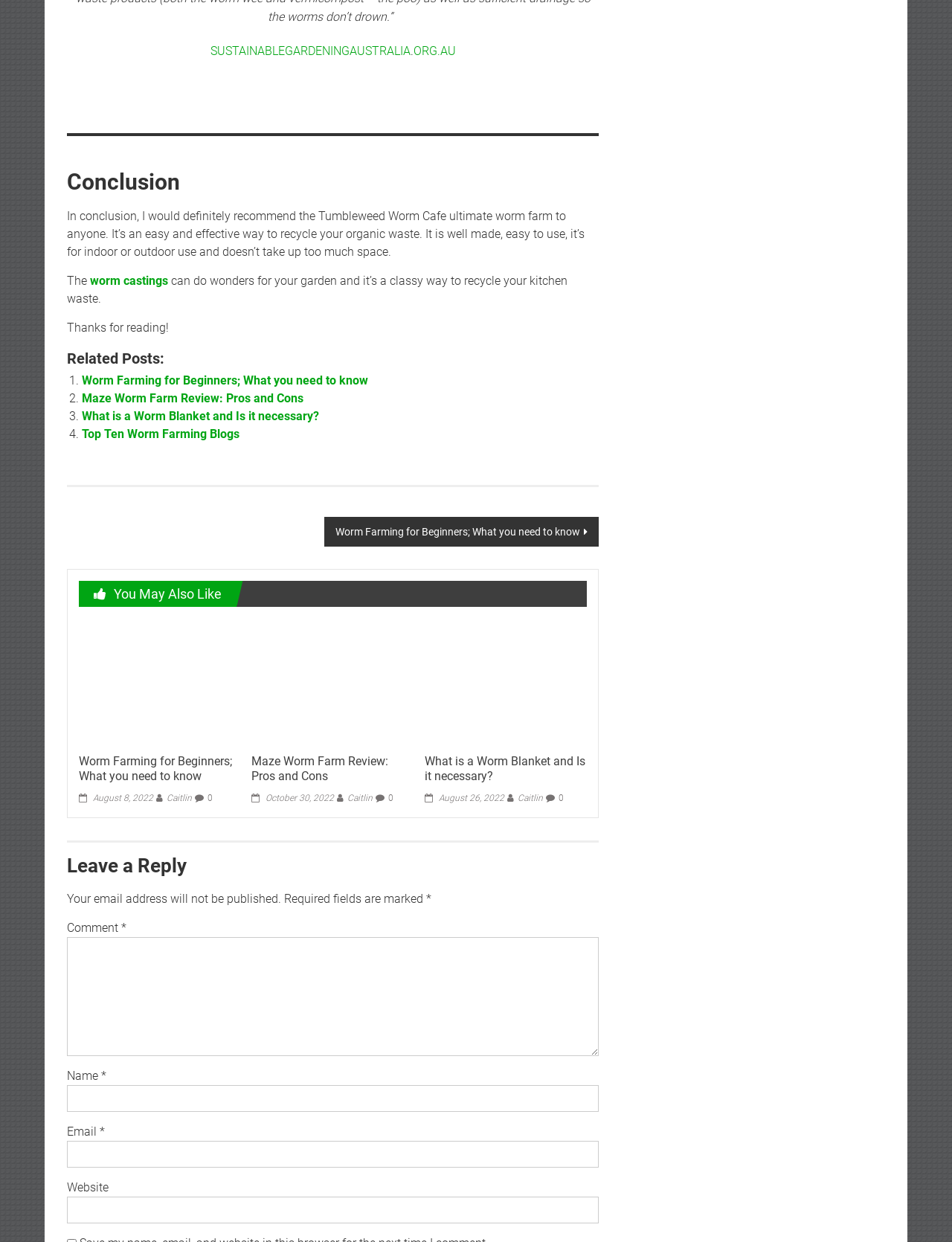Refer to the image and offer a detailed explanation in response to the question: What are the benefits of worm castings?

According to the webpage, worm castings can do wonders for your garden, and it's a classy way to recycle kitchen waste.